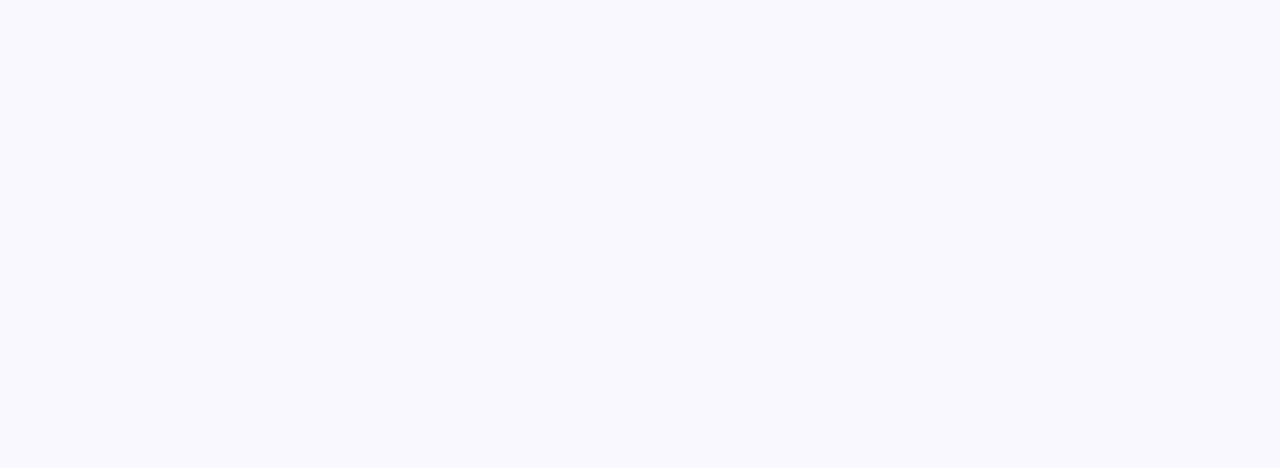Locate the bounding box for the described UI element: "Subscribe for free". Ensure the coordinates are four float numbers between 0 and 1, formatted as [left, top, right, bottom].

[0.71, 0.581, 0.861, 0.755]